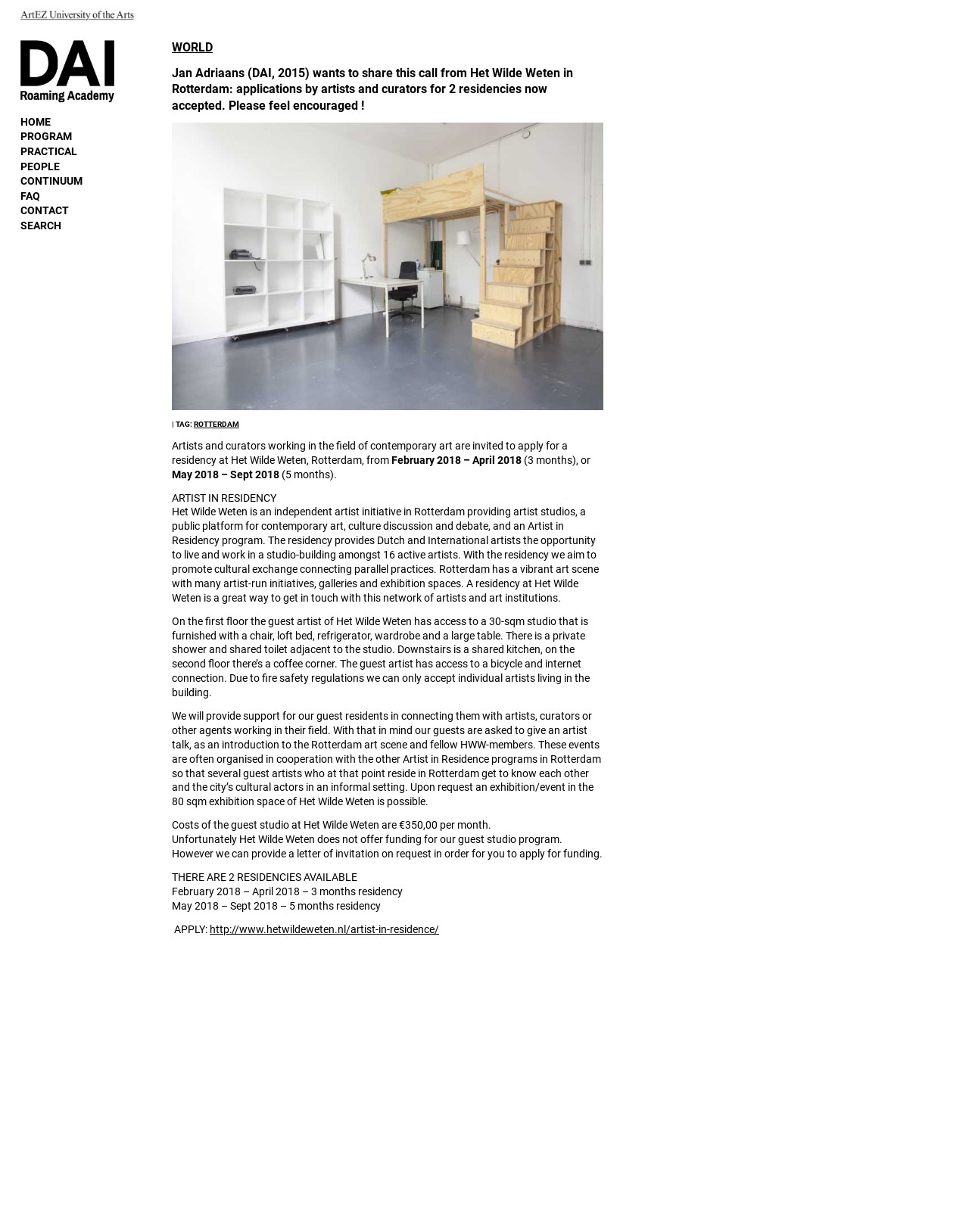Show me the bounding box coordinates of the clickable region to achieve the task as per the instruction: "Click on HOME".

[0.021, 0.093, 0.085, 0.105]